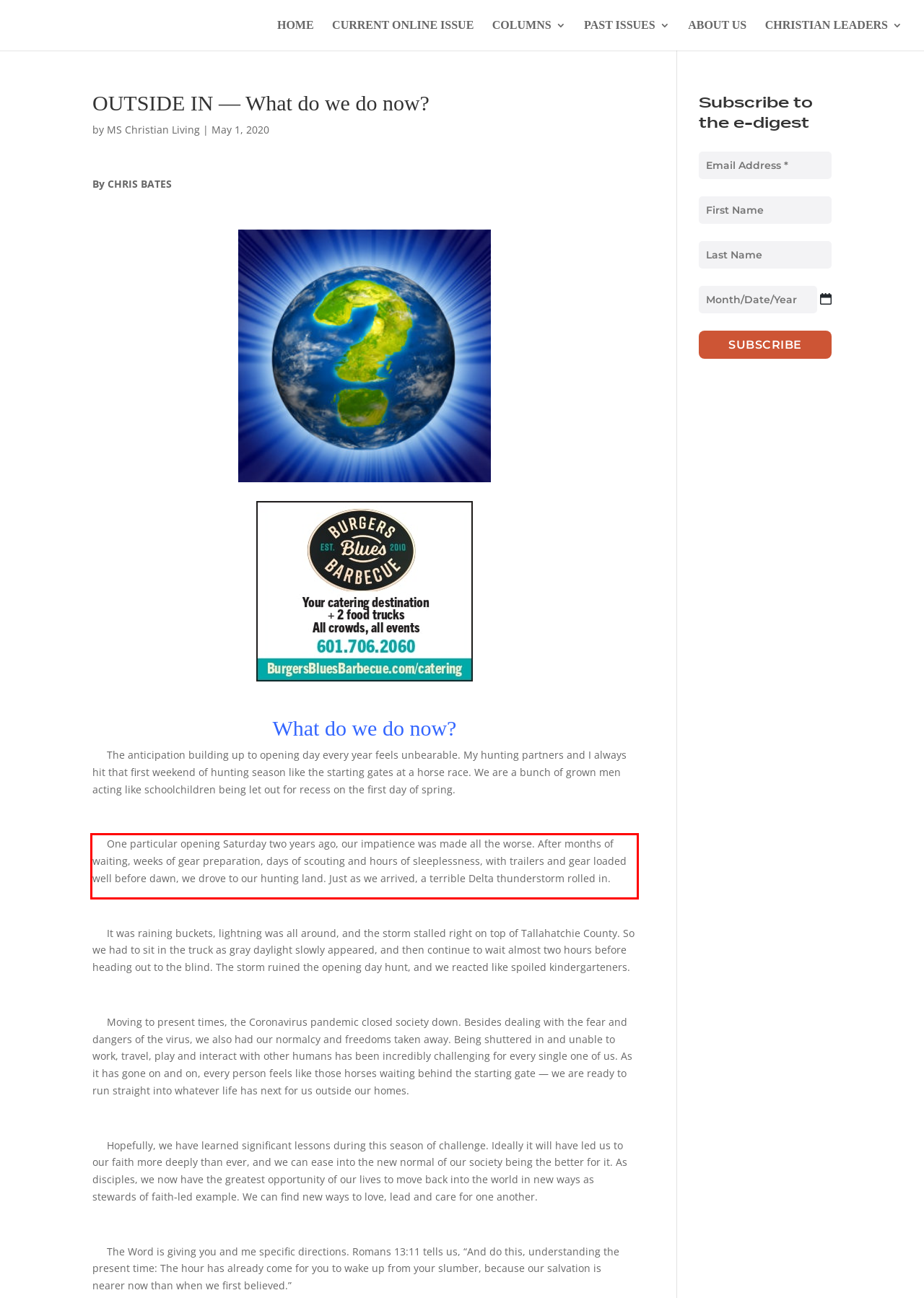You are given a screenshot showing a webpage with a red bounding box. Perform OCR to capture the text within the red bounding box.

One particular opening Saturday two years ago, our impatience was made all the worse. After months of waiting, weeks of gear preparation, days of scouting and hours of sleeplessness, with trailers and gear loaded well before dawn, we drove to our hunting land. Just as we arrived, a terrible Delta thunderstorm rolled in.